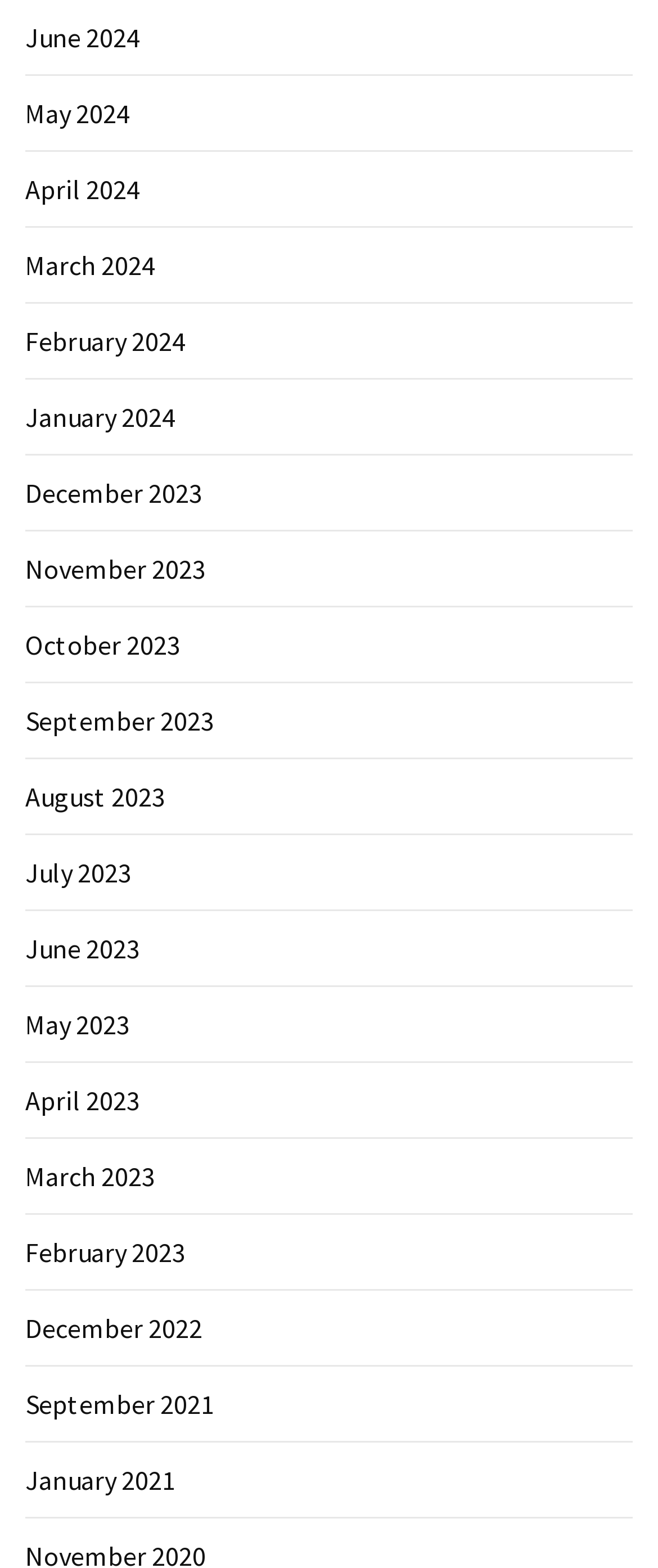Predict the bounding box coordinates for the UI element described as: "February 2023". The coordinates should be four float numbers between 0 and 1, presented as [left, top, right, bottom].

[0.038, 0.788, 0.282, 0.809]